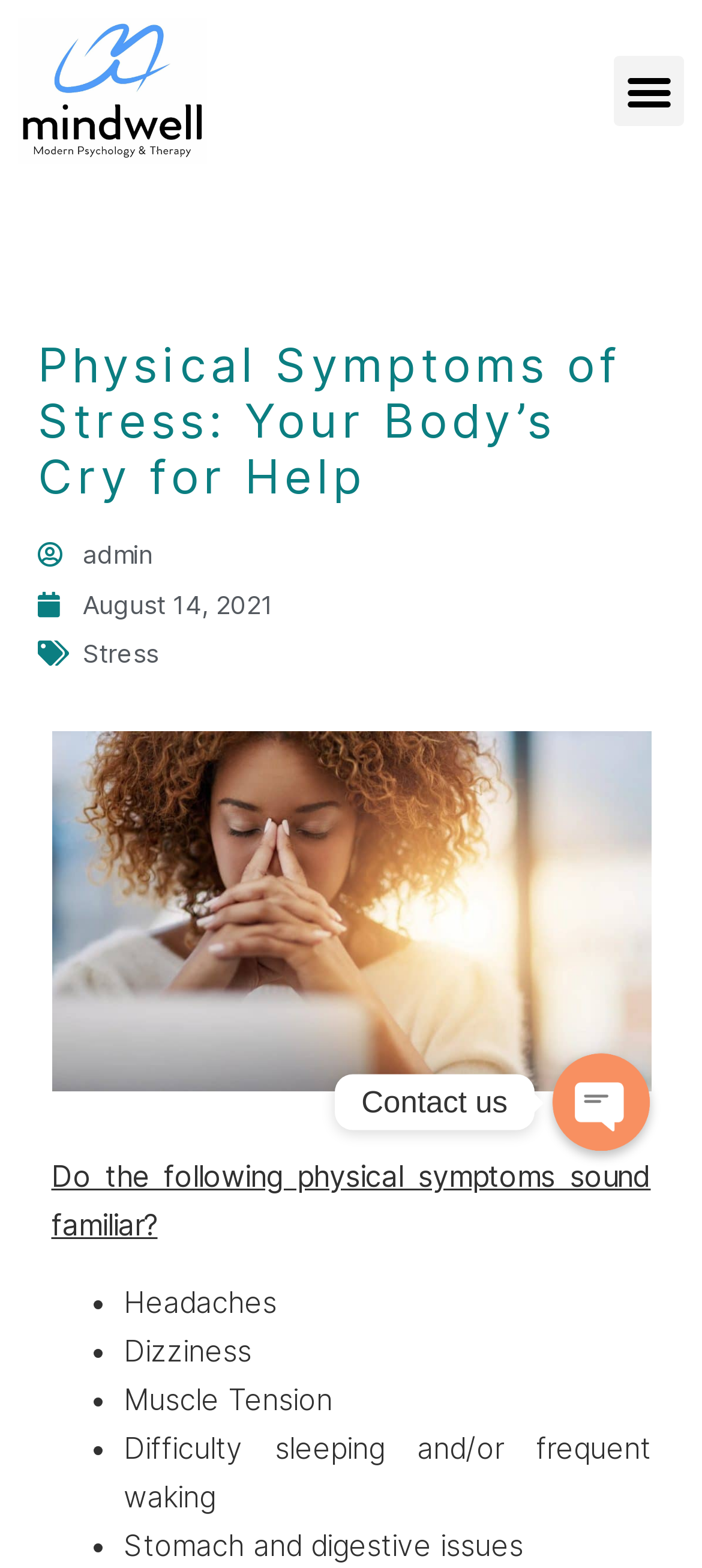How many physical symptoms are listed?
Please provide a single word or phrase based on the screenshot.

6